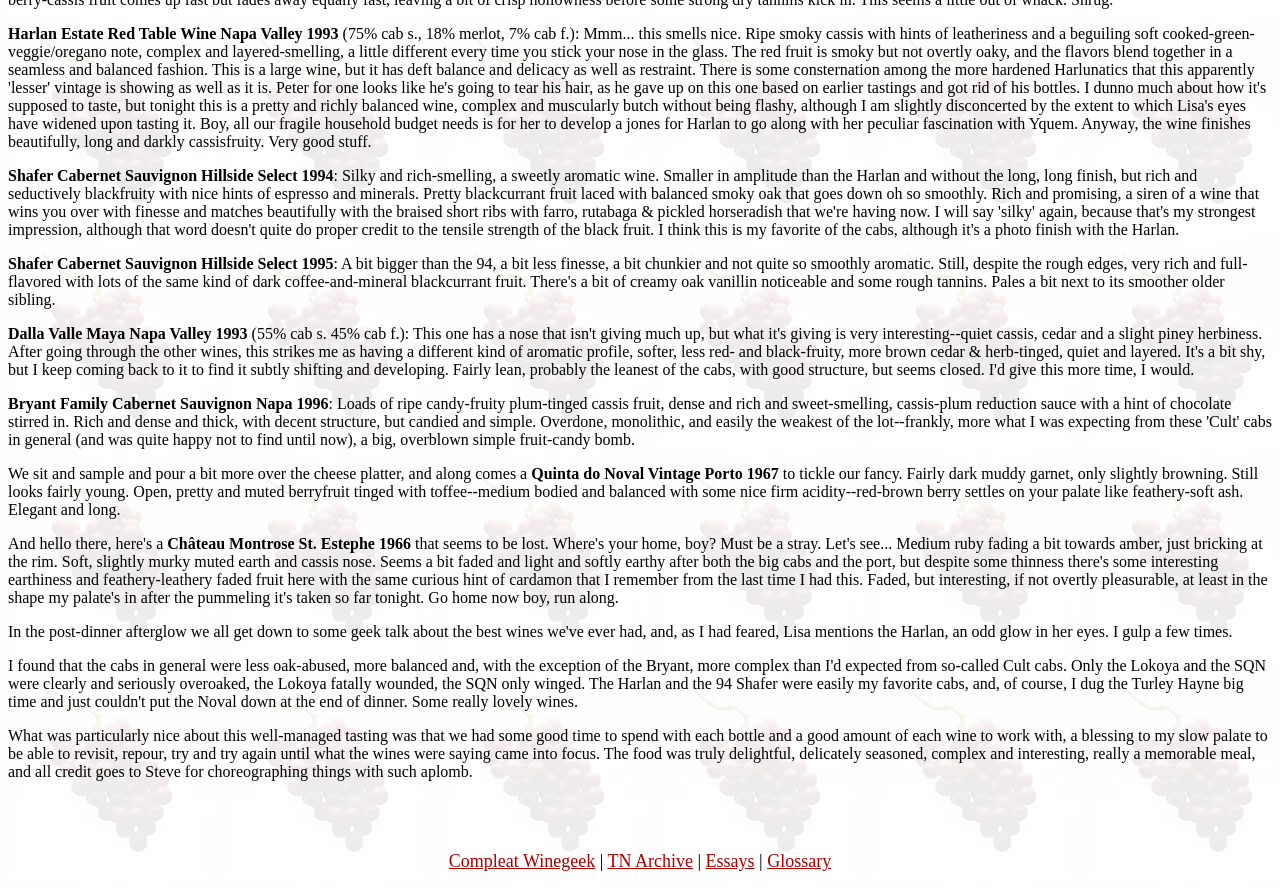What is the name of the first wine listed?
Relying on the image, give a concise answer in one word or a brief phrase.

Harlan Estate Red Table Wine Napa Valley 1993